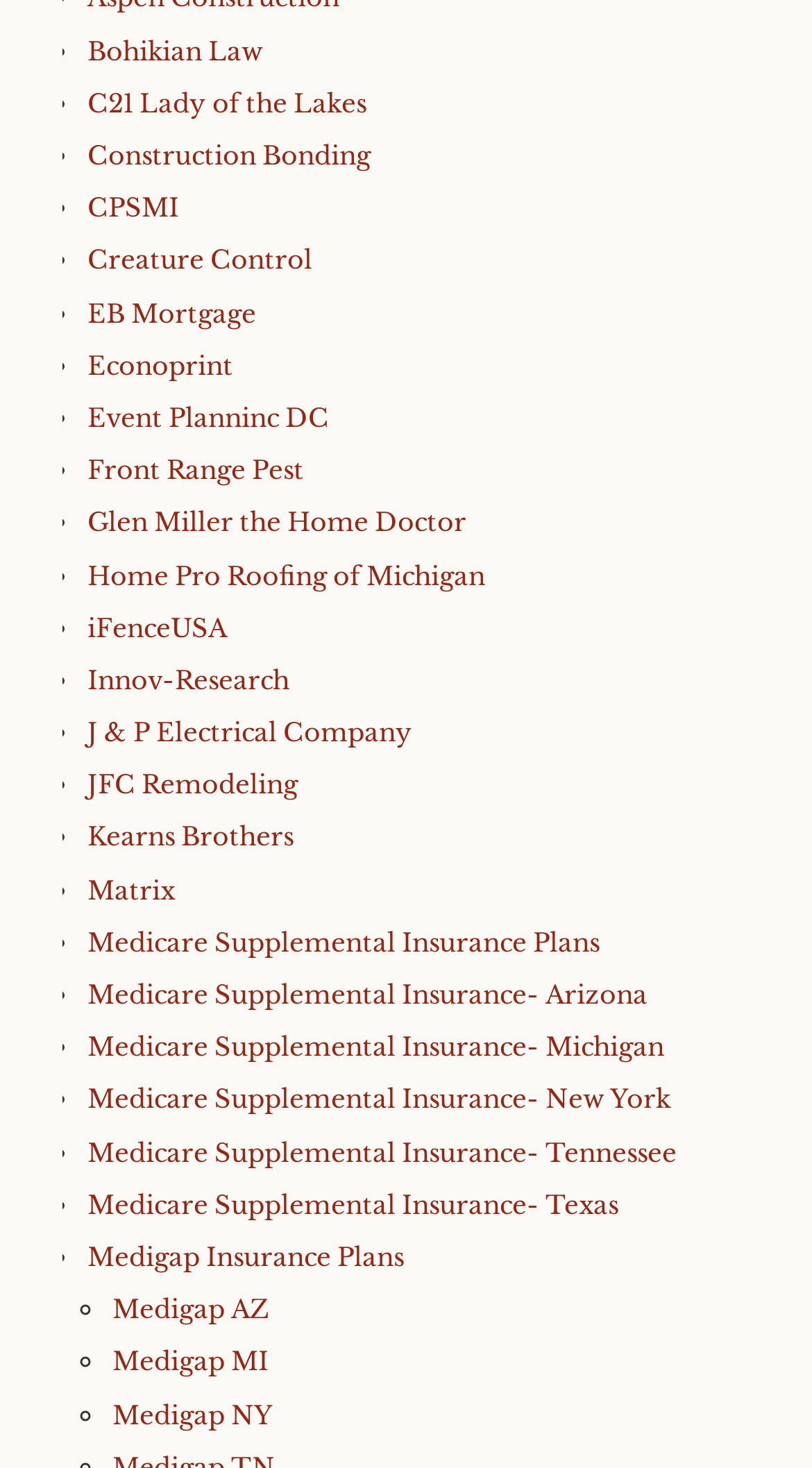Ascertain the bounding box coordinates for the UI element detailed here: "Econoprint". The coordinates should be provided as [left, top, right, bottom] with each value being a float between 0 and 1.

[0.108, 0.238, 0.287, 0.259]